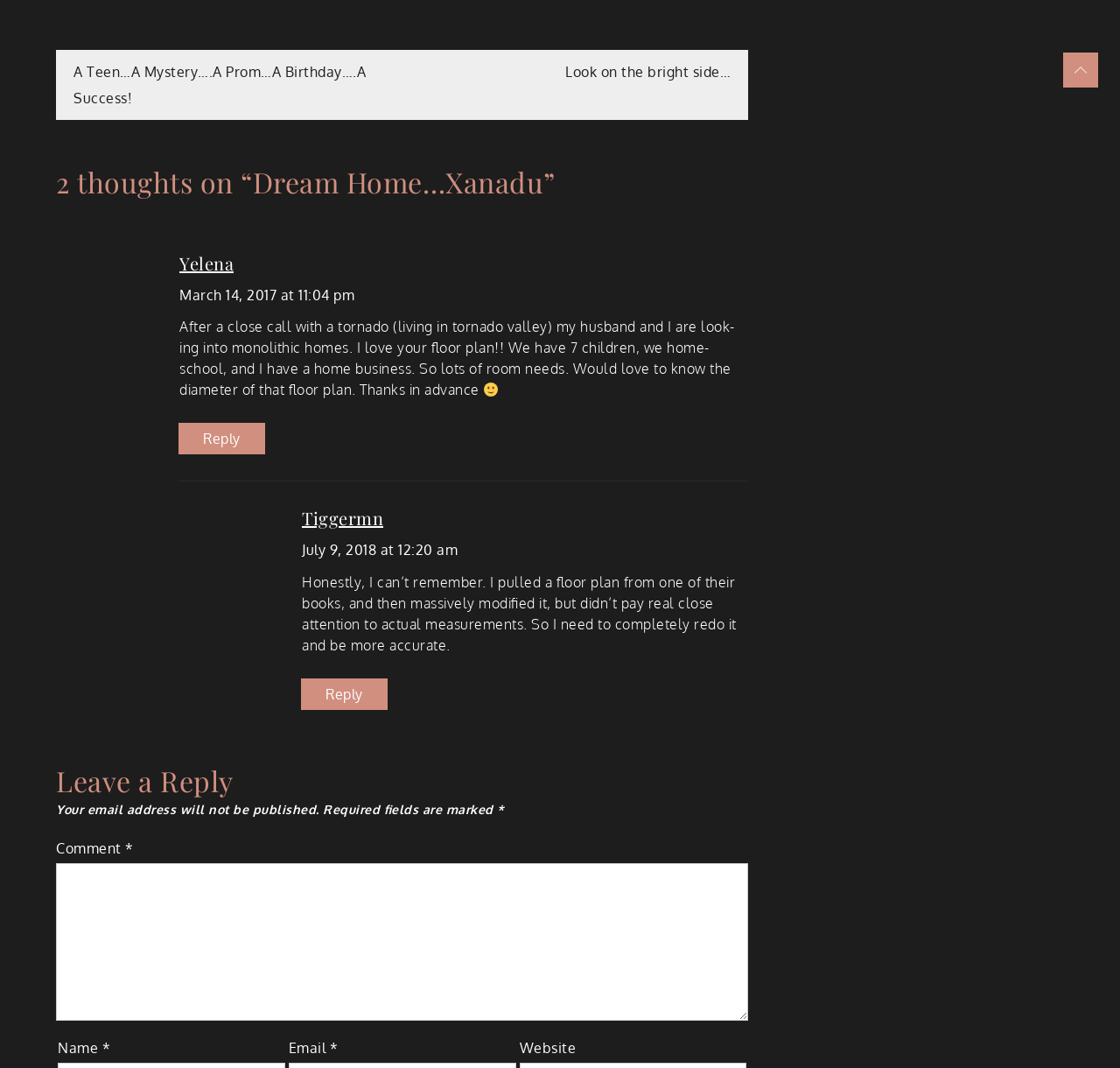What is the topic of the first article?
Could you give a comprehensive explanation in response to this question?

I determined the topic of the first article by looking at the heading '2 thoughts on “Dream Home…Xanadu”' which suggests that the article is about 'Dream Home…Xanadu'.